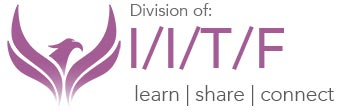What is the purpose of the visual representation? Based on the image, give a response in one word or a short phrase.

To engage professionals